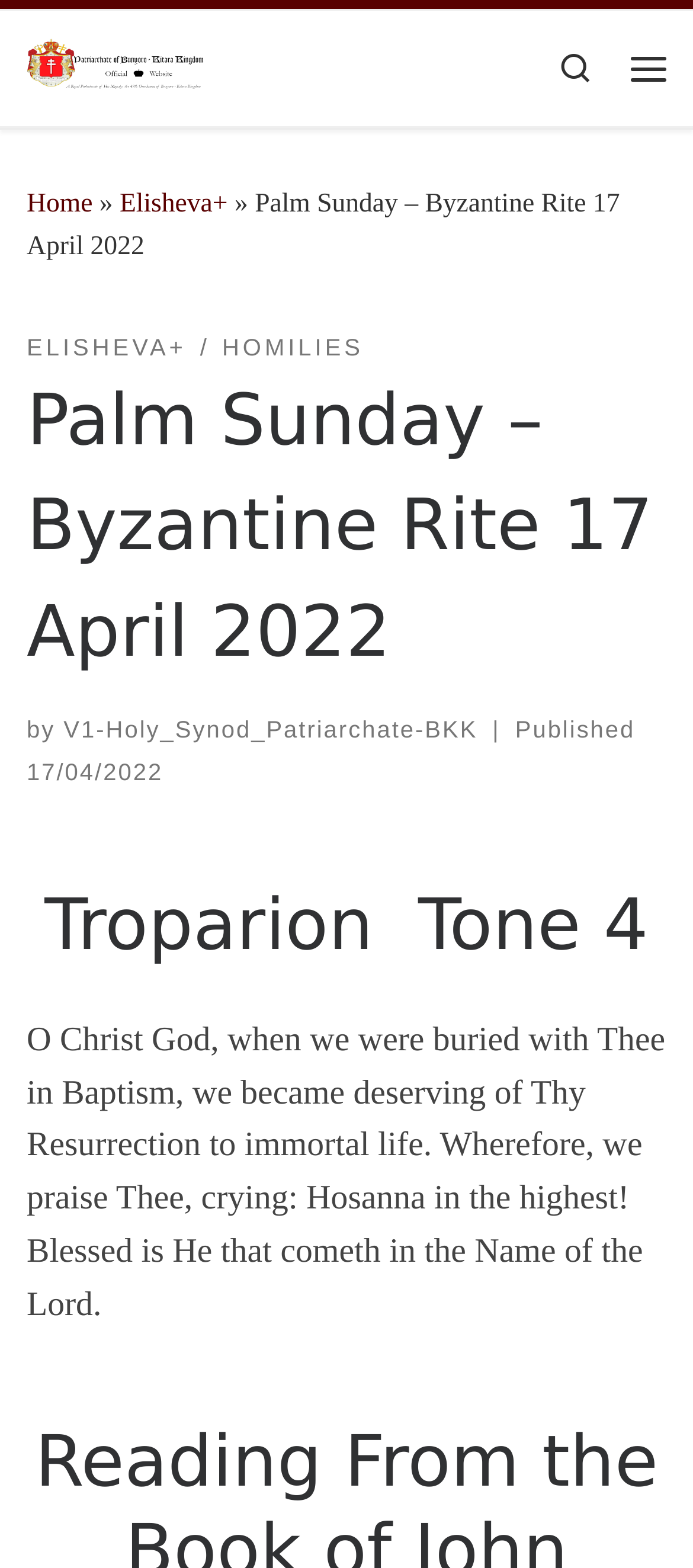Use a single word or phrase to respond to the question:
What is the date of the Palm Sunday event?

17 April 2022